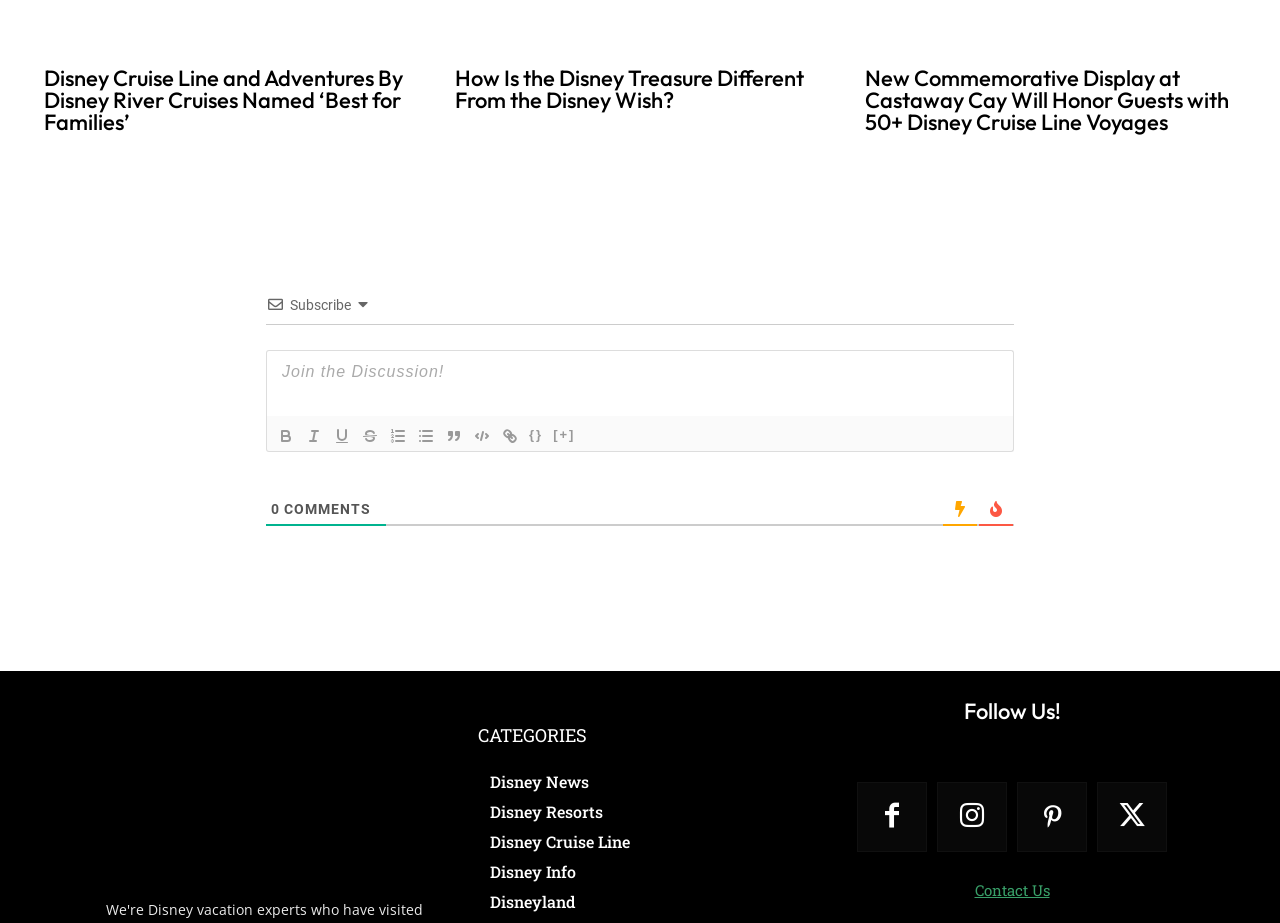Determine the bounding box coordinates of the clickable region to follow the instruction: "Follow on Facebook".

[0.67, 0.847, 0.724, 0.923]